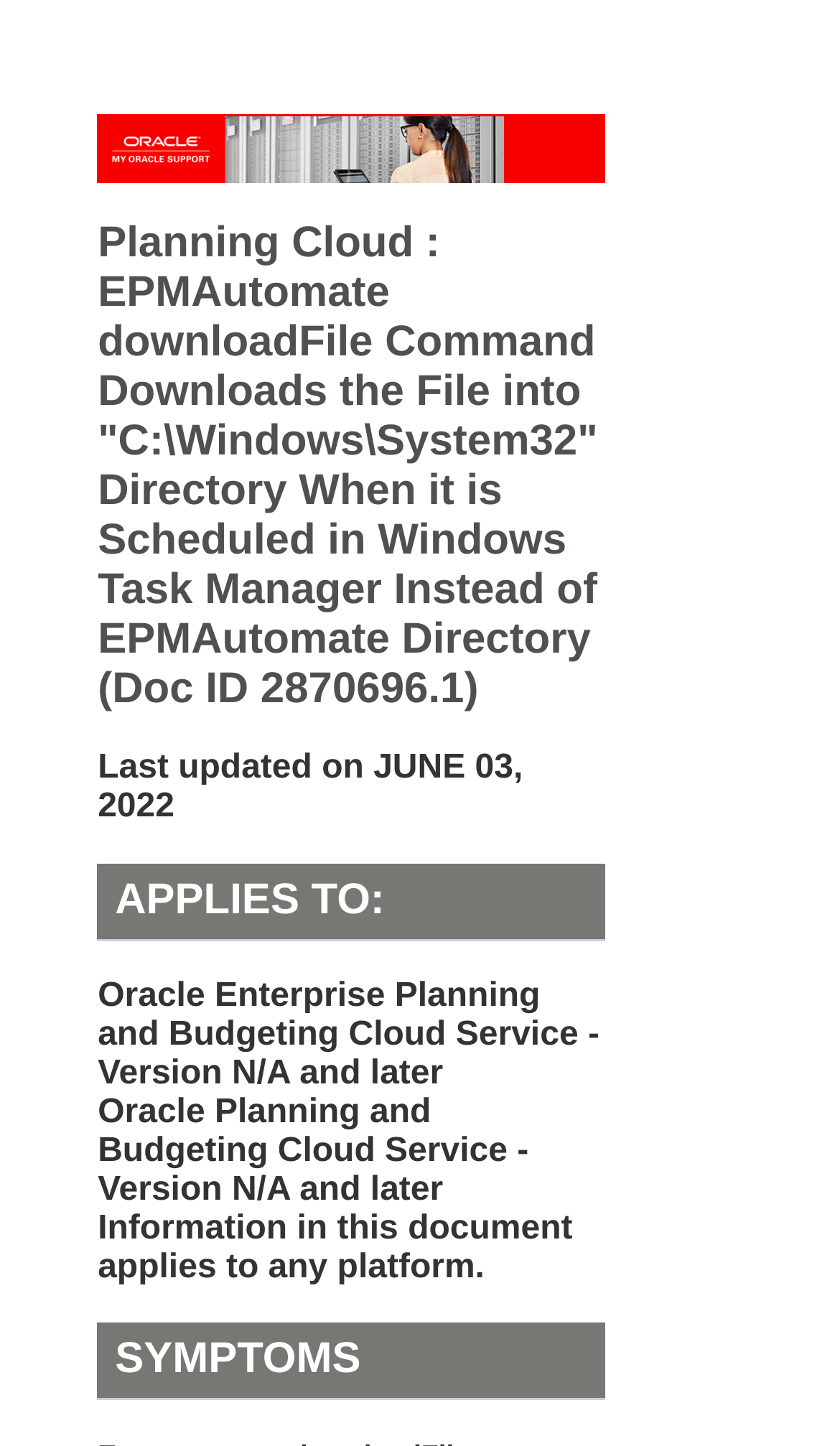Explain in detail what is displayed on the webpage.

The webpage appears to be a technical support document from Oracle, specifically discussing an issue with the EPMAutomate downloadFile command in Planning Cloud. 

At the top of the page, there is a banner with the title "My Oracle Support Banner" accompanied by an image. Below the banner, the main title of the document is displayed, which is "Planning Cloud : EPMAutomate downloadFile Command Downloads the File into "C:\\Windows\\System32" Directory When it is Scheduled in Windows Task Manager Instead of EPMAutomate Directory". 

On the same level as the main title, there is a note indicating that the document was last updated on June 3, 2022. 

Further down, there are several sections, including "APPLIES TO:", which lists the affected Oracle products and versions, including Oracle Enterprise Planning and Budgeting Cloud Service and Oracle Planning and Budgeting Cloud Service, both with version N/A and later. Additionally, there is a note stating that the information in the document applies to any platform. 

Finally, there is a "SYMPTOMS" section, which likely describes the issues related to the EPMAutomate downloadFile command.